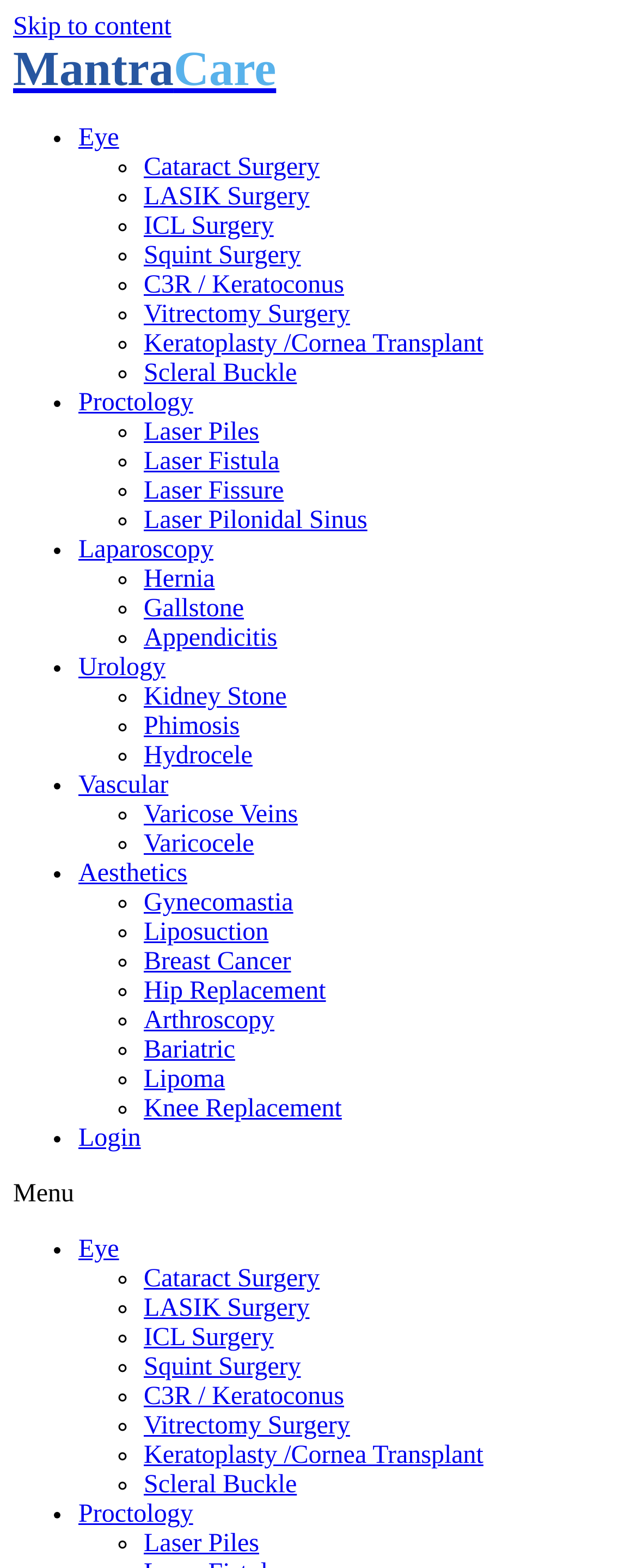Locate the UI element described as follows: "Scleral Buckle". Return the bounding box coordinates as four float numbers between 0 and 1 in the order [left, top, right, bottom].

[0.226, 0.938, 0.466, 0.956]